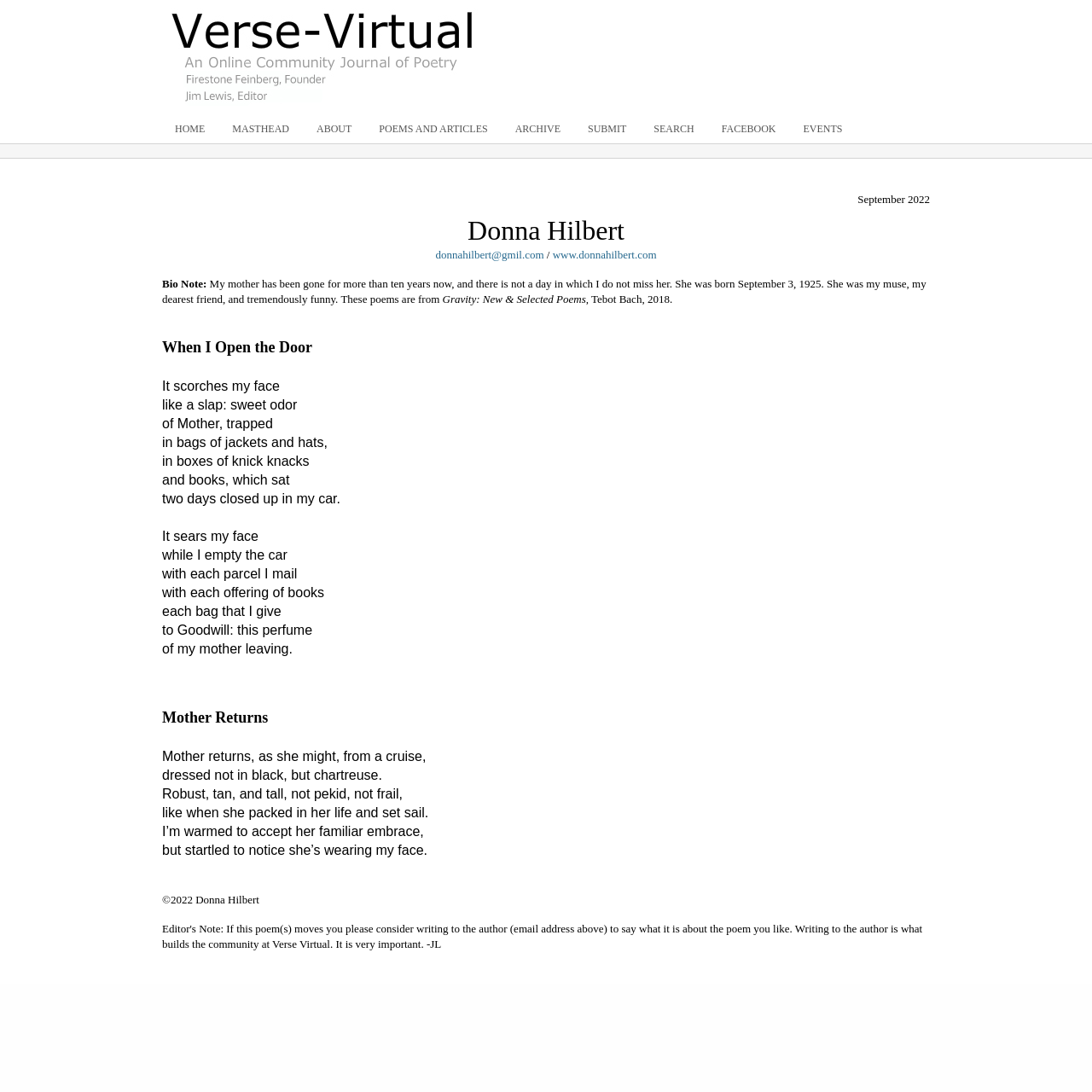What is the name of the book mentioned?
Using the information from the image, give a concise answer in one word or a short phrase.

Gravity: New & Selected Poems